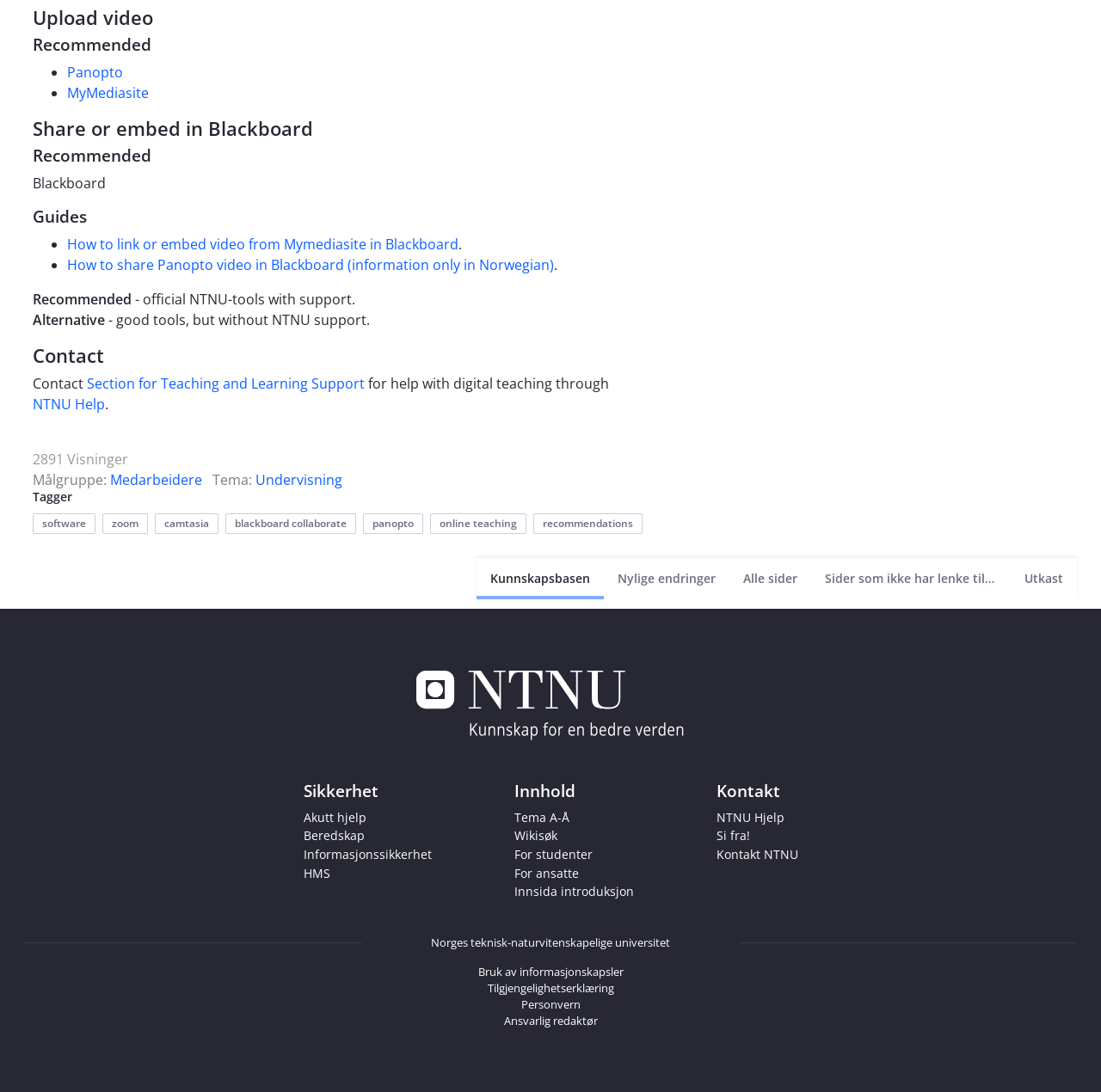What is the name of the university? Examine the screenshot and reply using just one word or a brief phrase.

NTNU